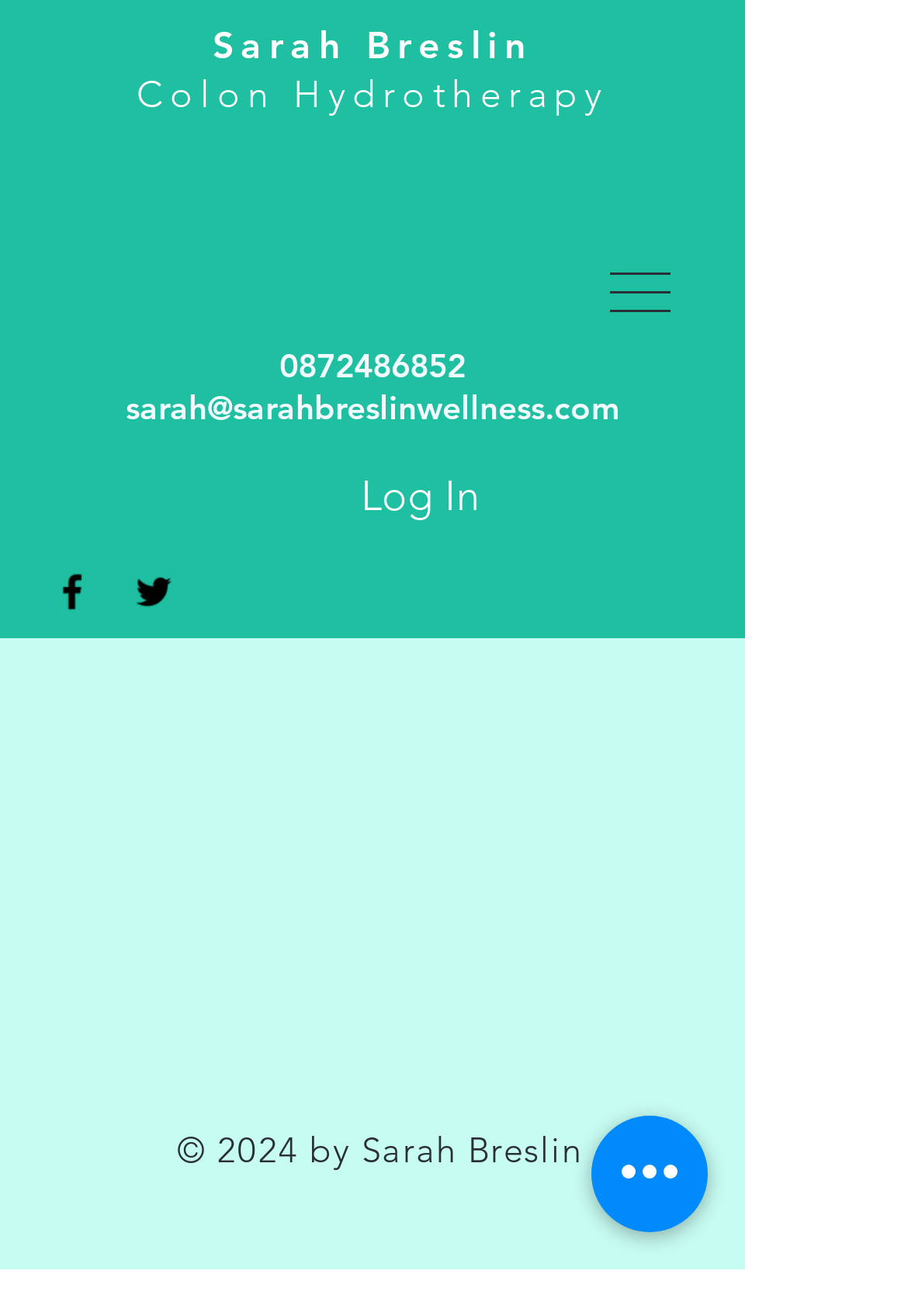Pinpoint the bounding box coordinates of the element to be clicked to execute the instruction: "Click on the 'Log In' button".

[0.362, 0.346, 0.564, 0.412]